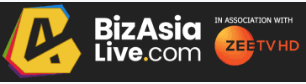Generate an elaborate caption for the image.

The image features the logo of BizAsiaLive.com, a prominent media outlet focusing on entertainment, music, and showbiz events, especially related to the British-Asian community. Accompanying the logo is a badge indicating its association with ZEE TV, reflecting a connection to broader South Asian entertainment. The design incorporates vibrant colors and geometric shapes, symbolizing the platform's dynamic approach to delivering news and updates.